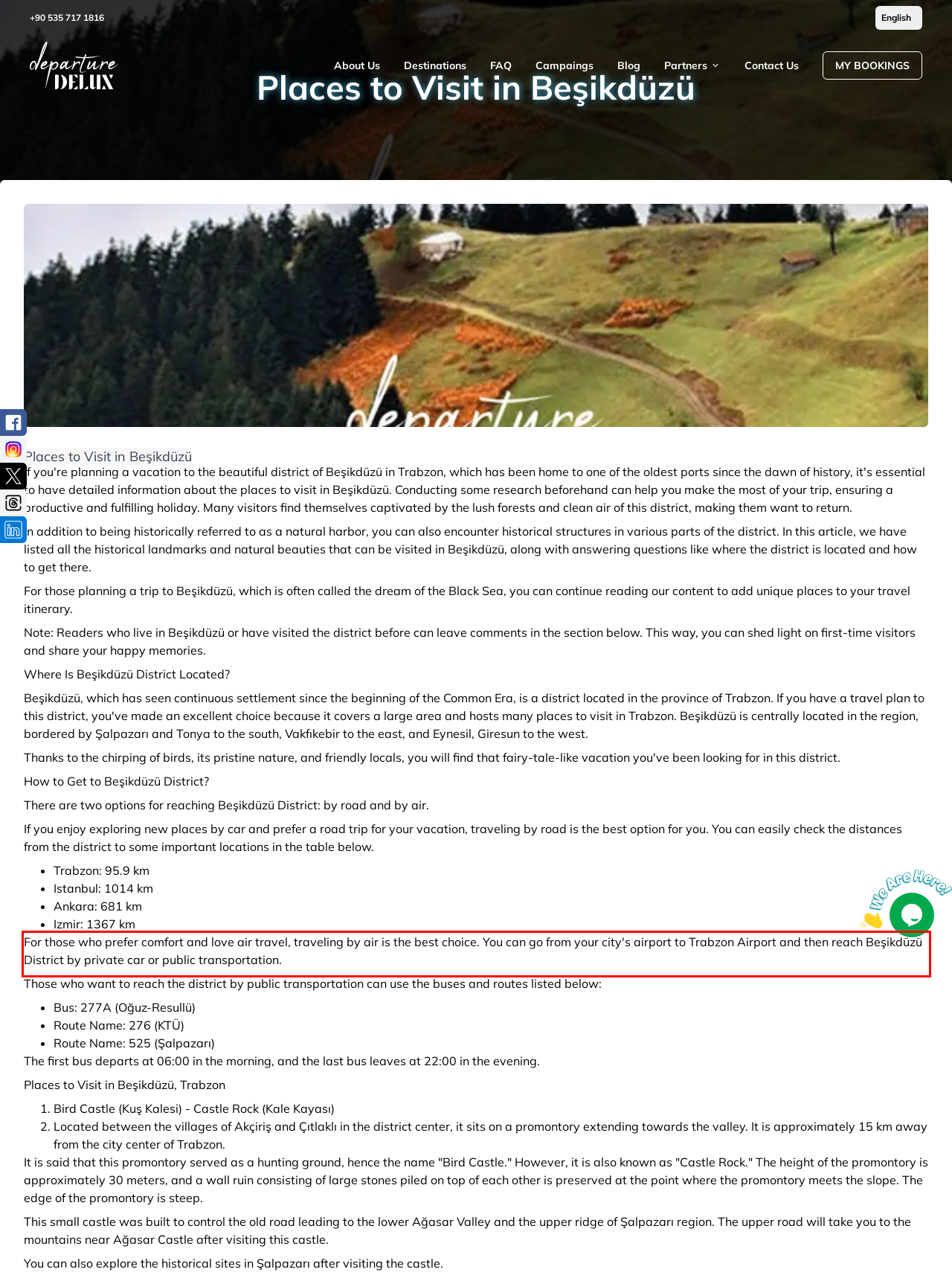Identify and extract the text within the red rectangle in the screenshot of the webpage.

For those who prefer comfort and love air travel, traveling by air is the best choice. You can go from your city's airport to Trabzon Airport and then reach Beşikdüzü District by private car or public transportation.